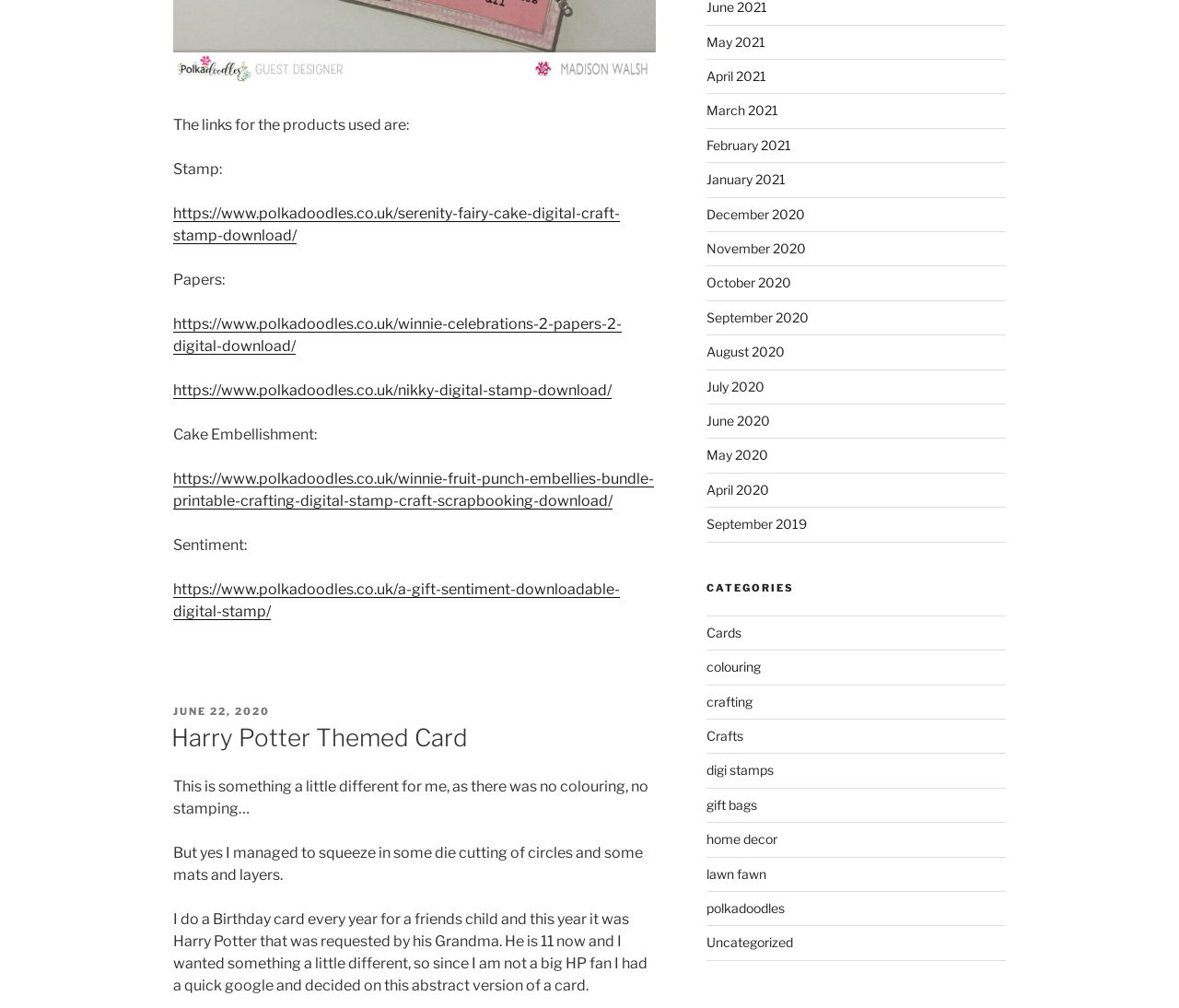Kindly respond to the following question with a single word or a brief phrase: 
How many categories are listed?

11